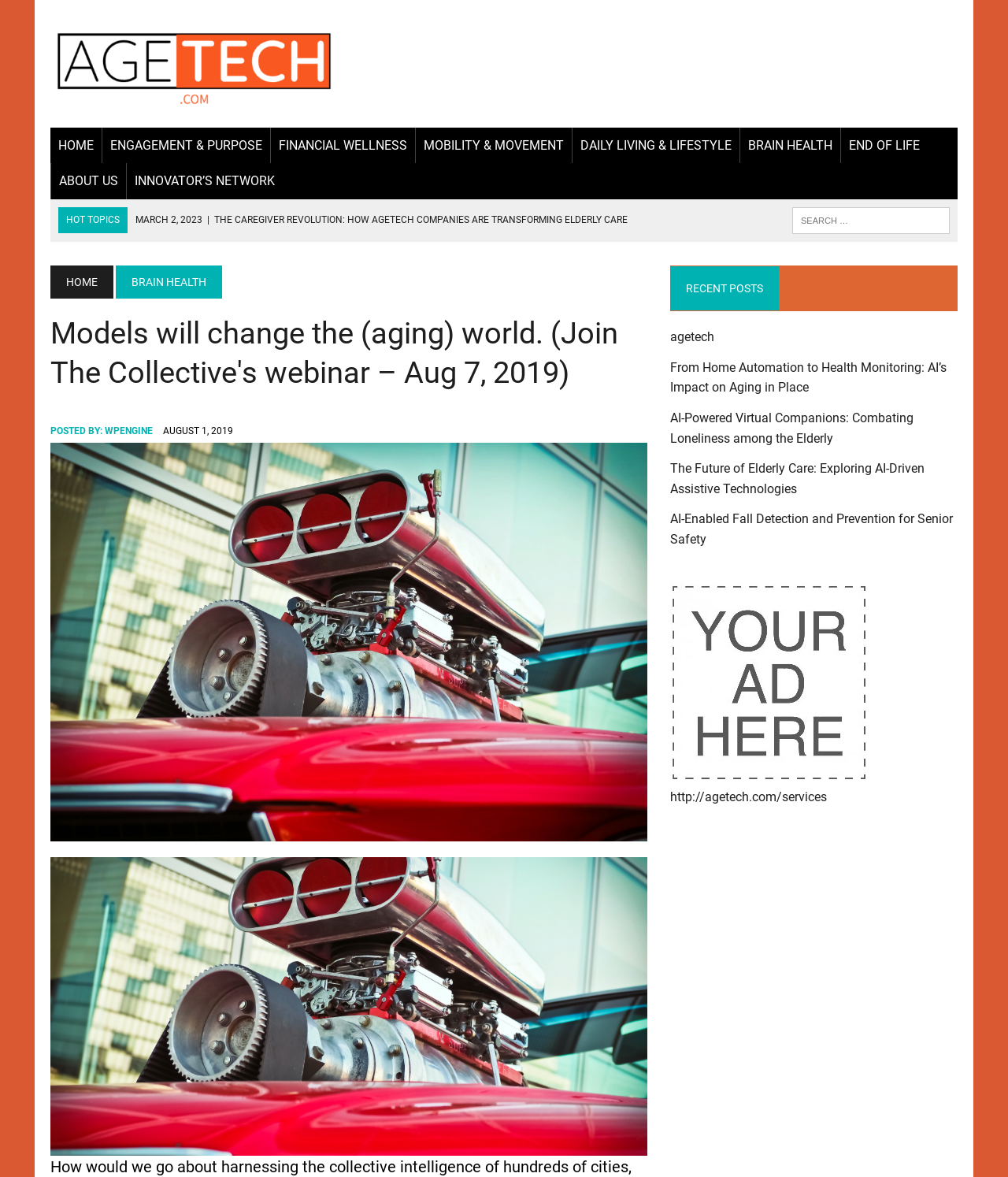Provide a single word or phrase answer to the question: 
What is the first link on the top navigation bar?

HOME